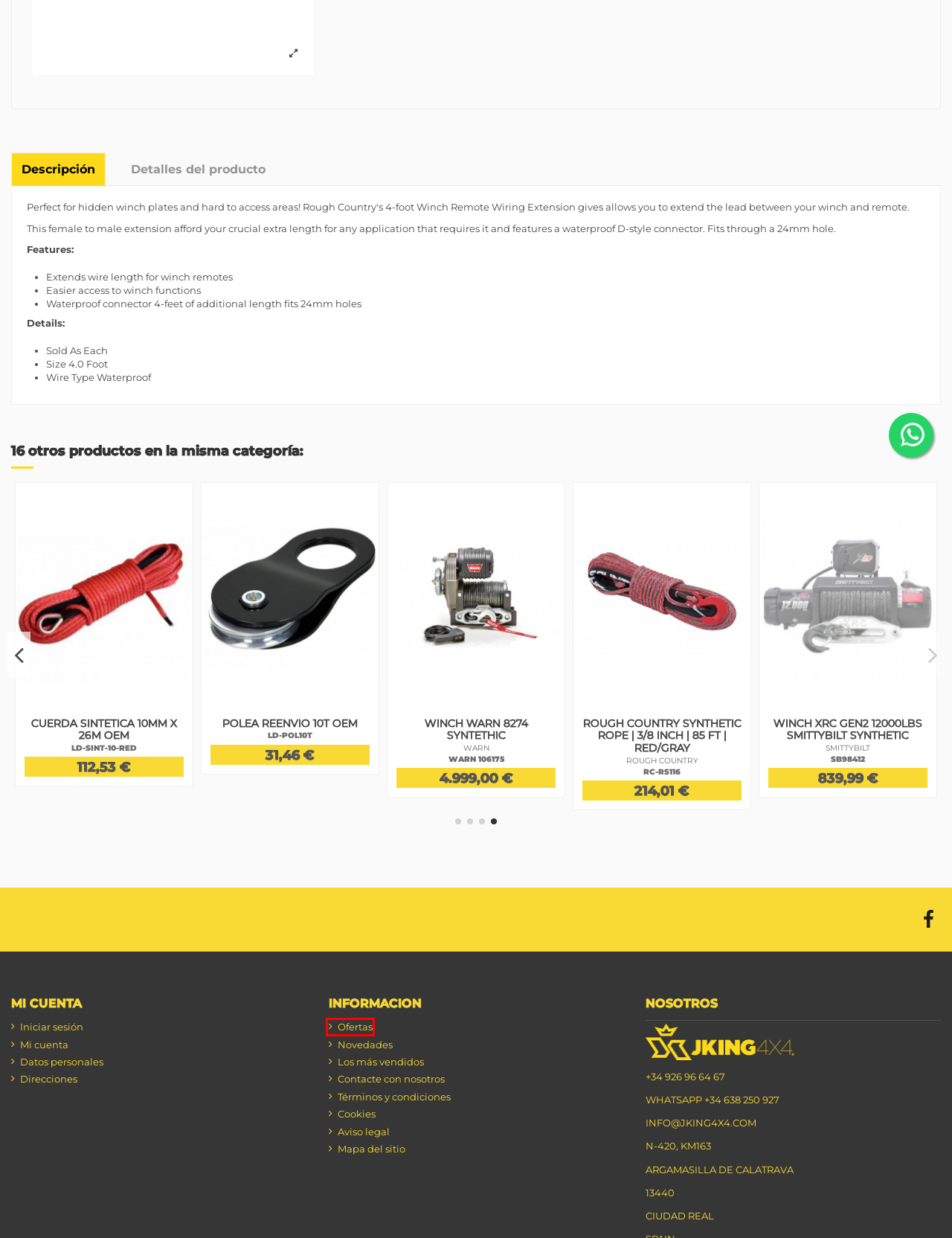Given a screenshot of a webpage with a red rectangle bounding box around a UI element, select the best matching webpage description for the new webpage that appears after clicking the highlighted element. The candidate descriptions are:
A. Contacte con nosotros
B. Términos y condiciones
C. Aviso legal
D. Cookies
E. Los más vendidos
F. Novedades
G. ROUGH COUNTRY LICENSE PLATE MNT | ROLLER FAIRLEAD
H. Ofertas

H